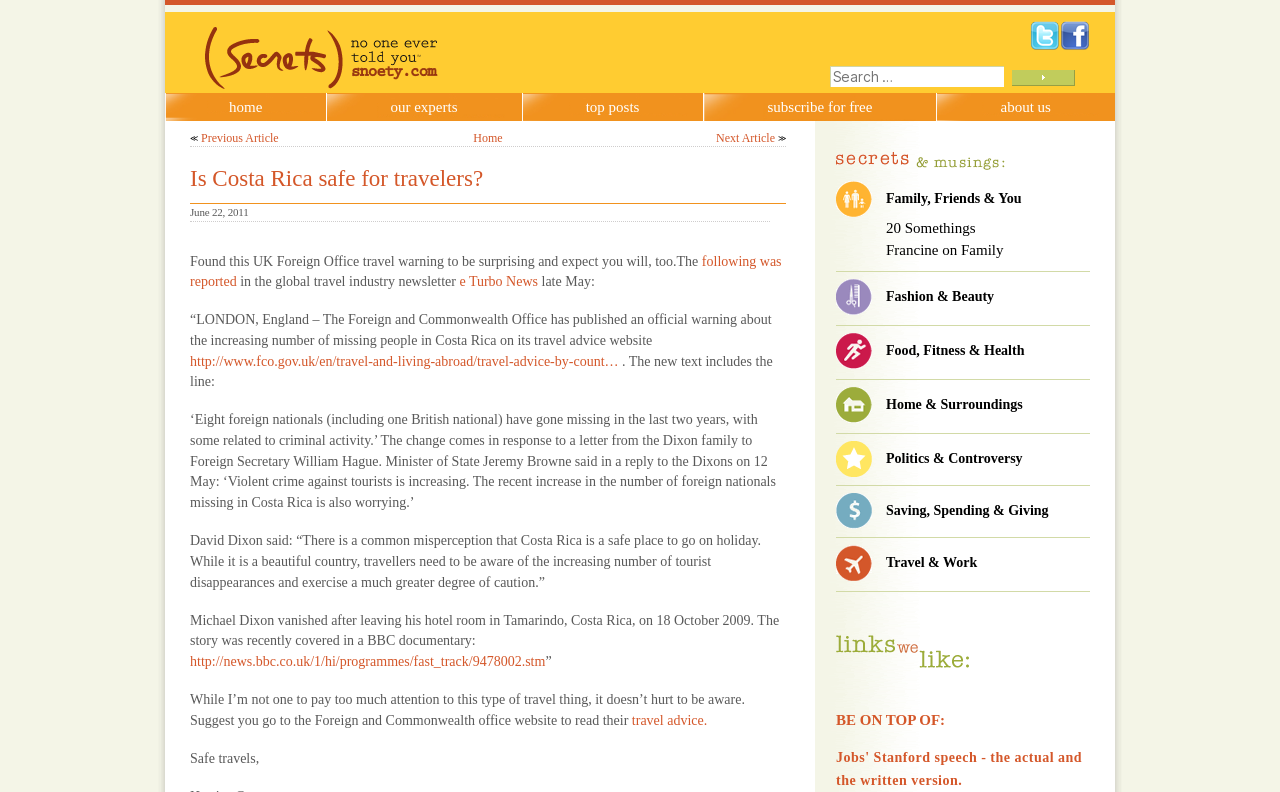Given the description of a UI element: "parent_node: Search for: value=""", identify the bounding box coordinates of the matching element in the webpage screenshot.

[0.79, 0.088, 0.84, 0.108]